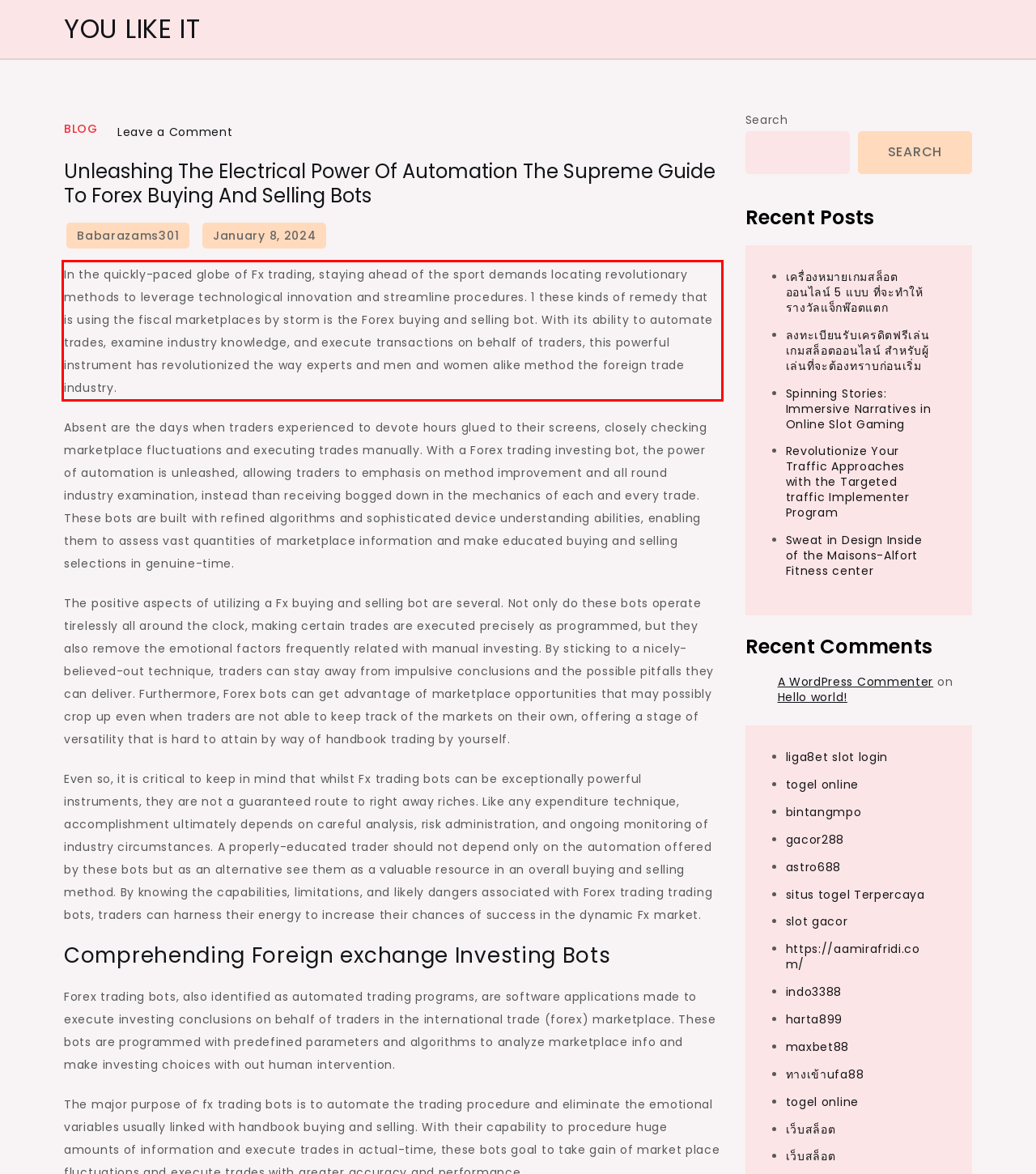From the given screenshot of a webpage, identify the red bounding box and extract the text content within it.

In the quickly-paced globe of Fx trading, staying ahead of the sport demands locating revolutionary methods to leverage technological innovation and streamline procedures. 1 these kinds of remedy that is using the fiscal marketplaces by storm is the Forex buying and selling bot. With its ability to automate trades, examine industry knowledge, and execute transactions on behalf of traders, this powerful instrument has revolutionized the way experts and men and women alike method the foreign trade industry.